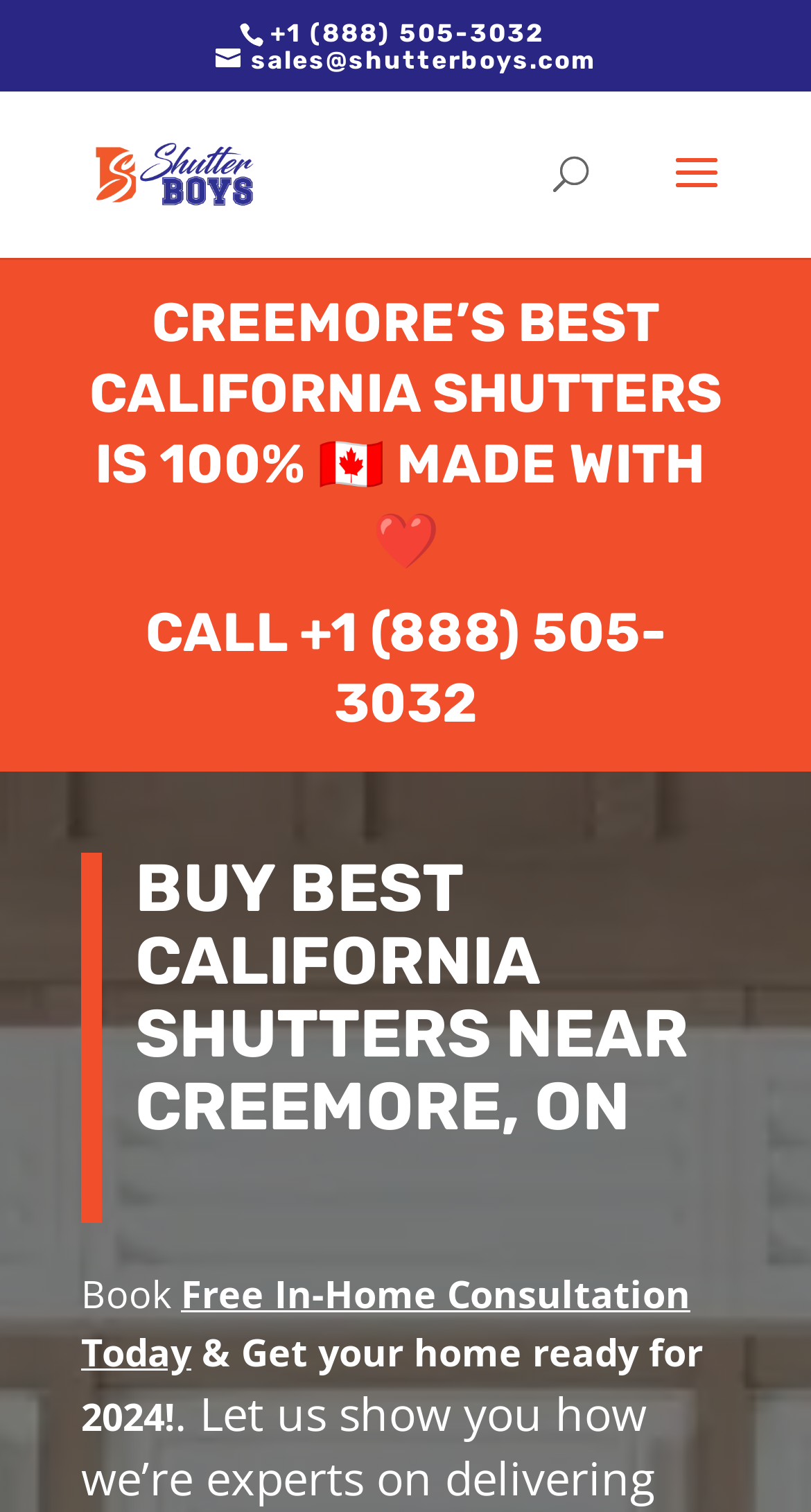With reference to the screenshot, provide a detailed response to the question below:
What is the company name?

The company name can be found on the webpage, specifically on the top section, where it is displayed as a link with the company's logo.